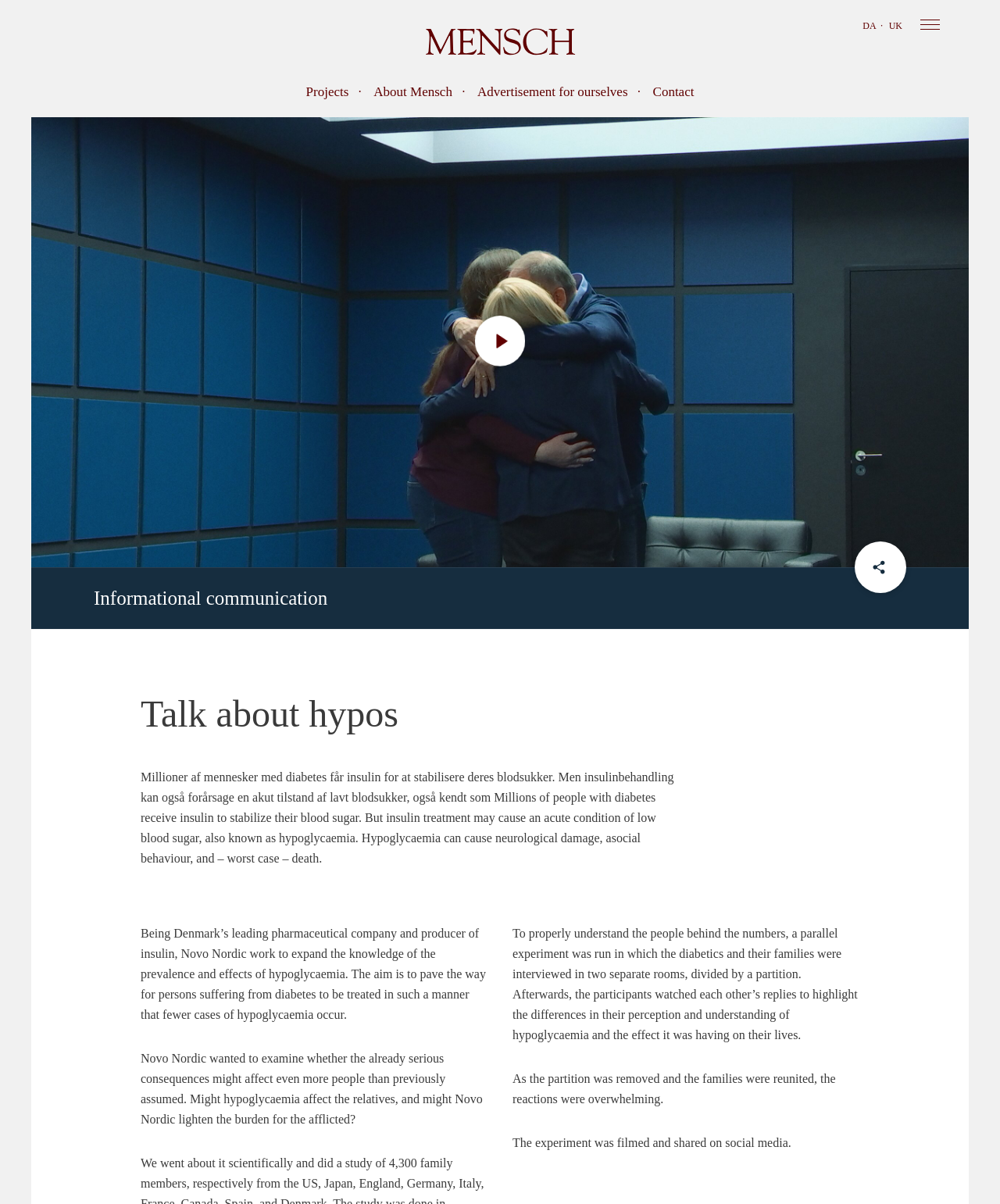Examine the image and give a thorough answer to the following question:
What is the condition caused by insulin treatment?

According to the text 'Millions of people with diabetes receive insulin to stabilize their blood sugar. But insulin treatment may cause an acute condition of low blood sugar, also known as hypoglycaemia.', I can infer that the condition caused by insulin treatment is hypoglycaemia.